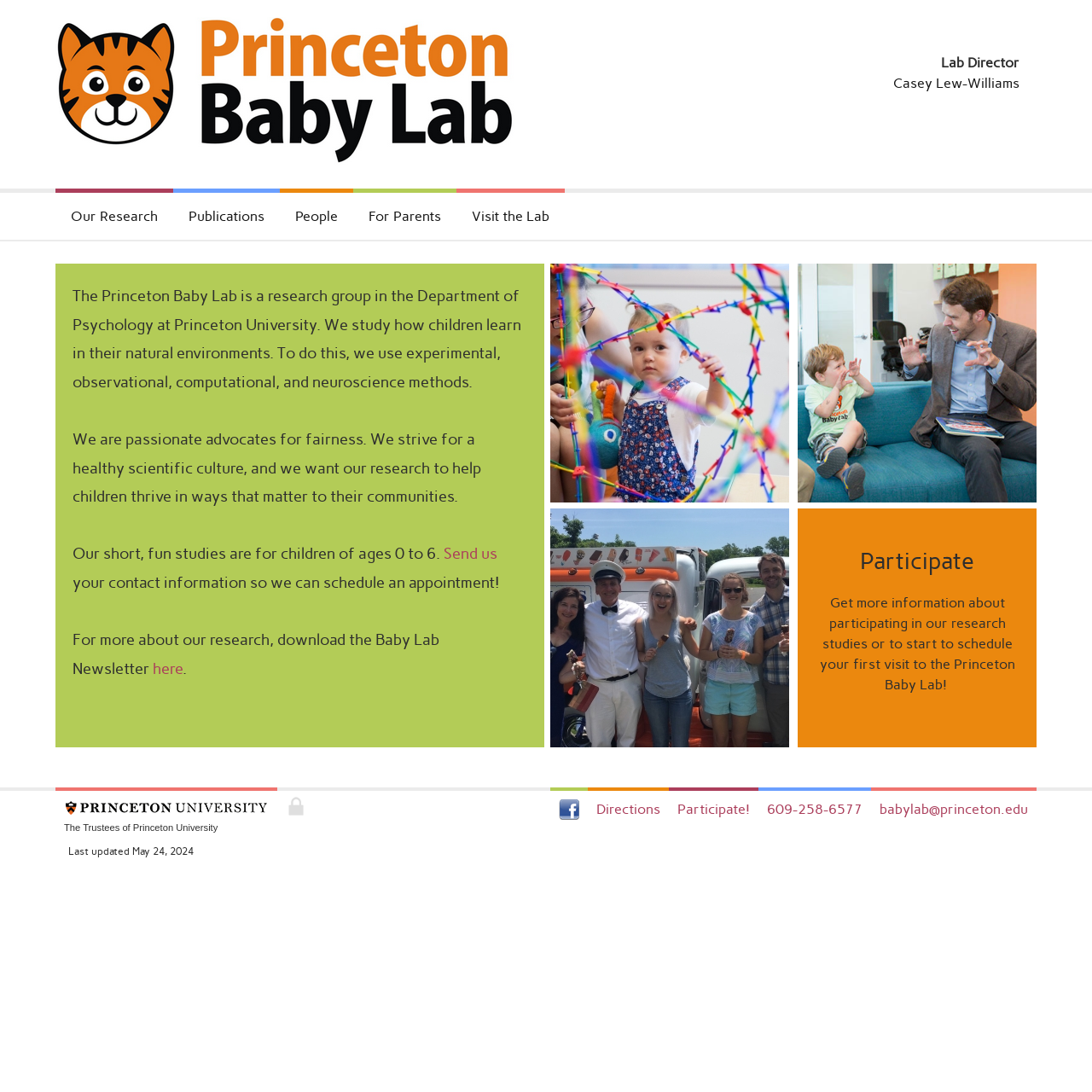Please identify the bounding box coordinates of the clickable region that I should interact with to perform the following instruction: "Contact the lab via email". The coordinates should be expressed as four float numbers between 0 and 1, i.e., [left, top, right, bottom].

[0.798, 0.724, 0.949, 0.759]